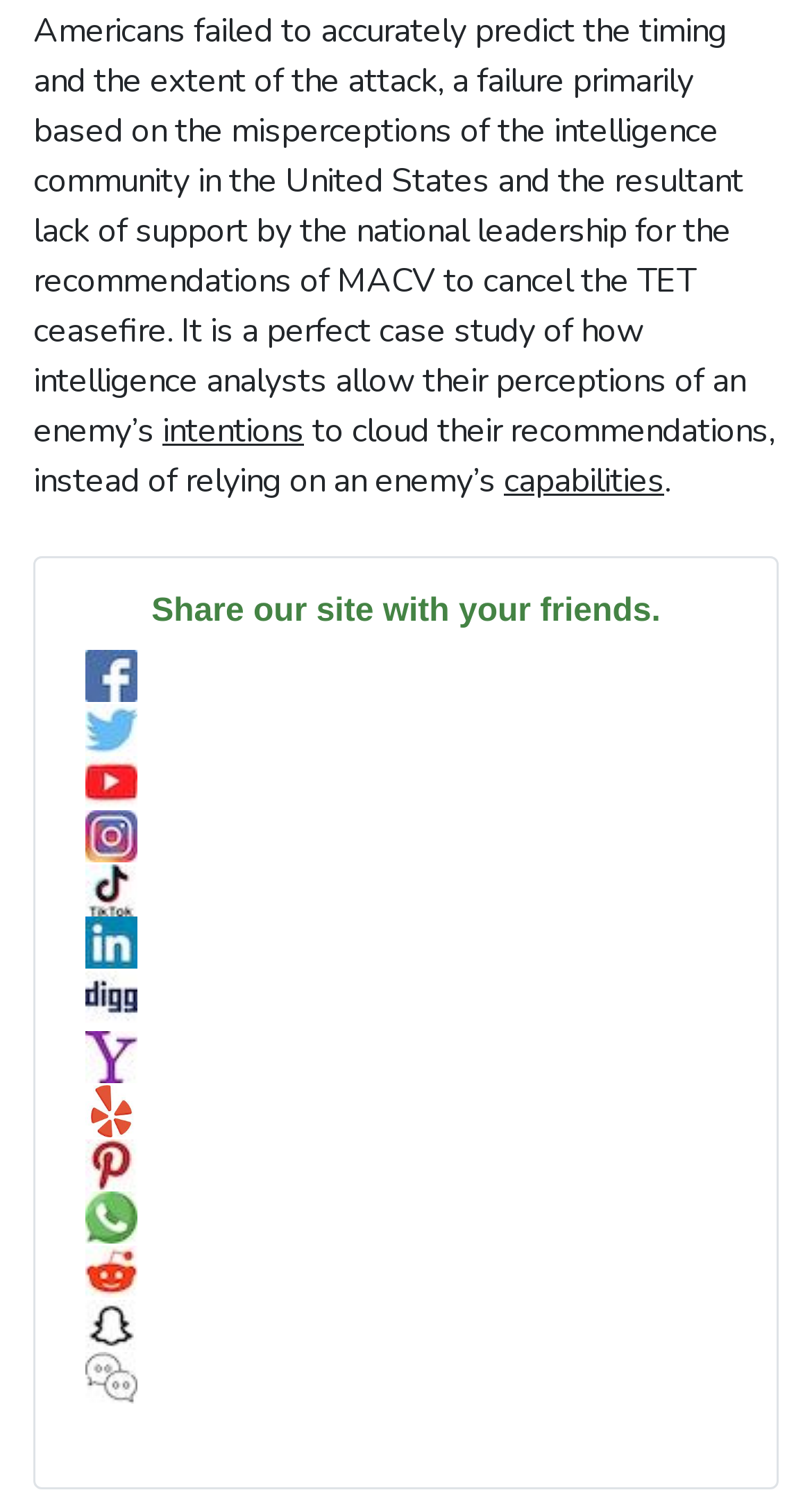Please provide the bounding box coordinates for the element that needs to be clicked to perform the instruction: "Go back to top". The coordinates must consist of four float numbers between 0 and 1, formatted as [left, top, right, bottom].

[0.862, 0.92, 0.959, 0.978]